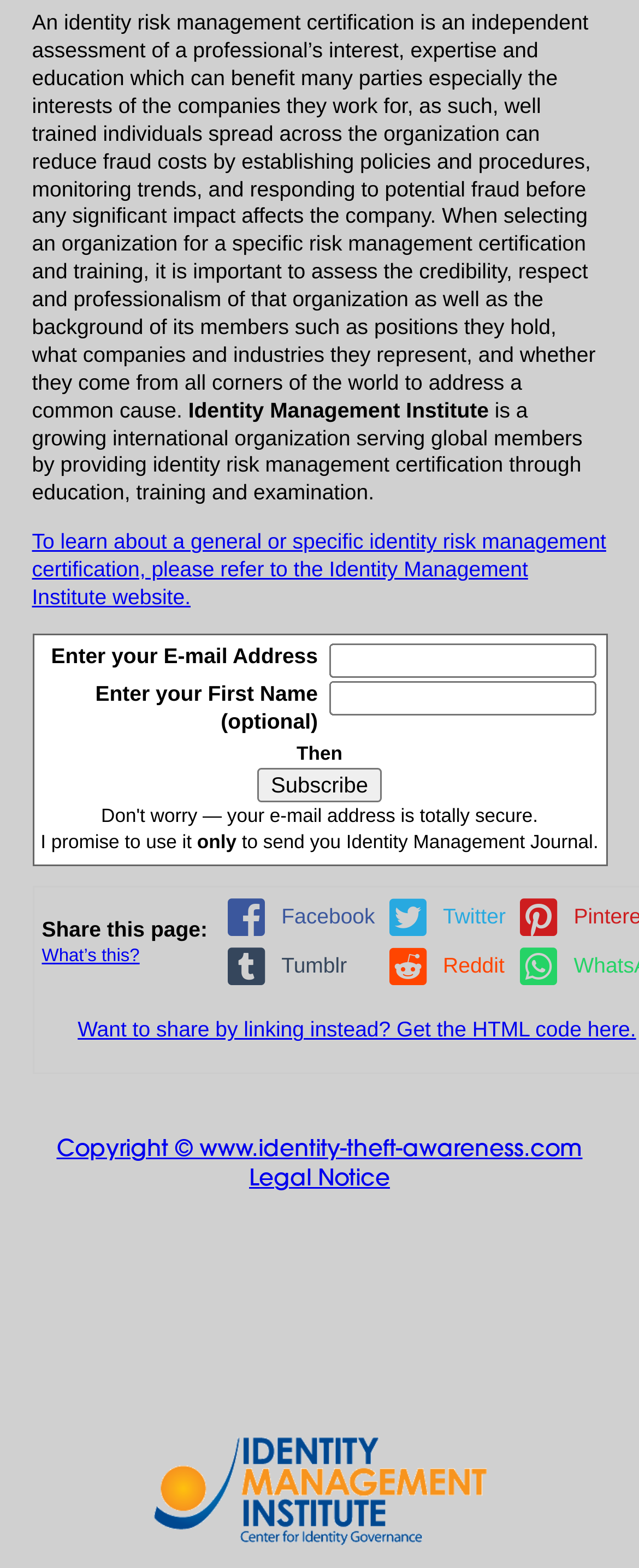Please give a short response to the question using one word or a phrase:
What is the purpose of an identity risk management certification?

to benefit companies